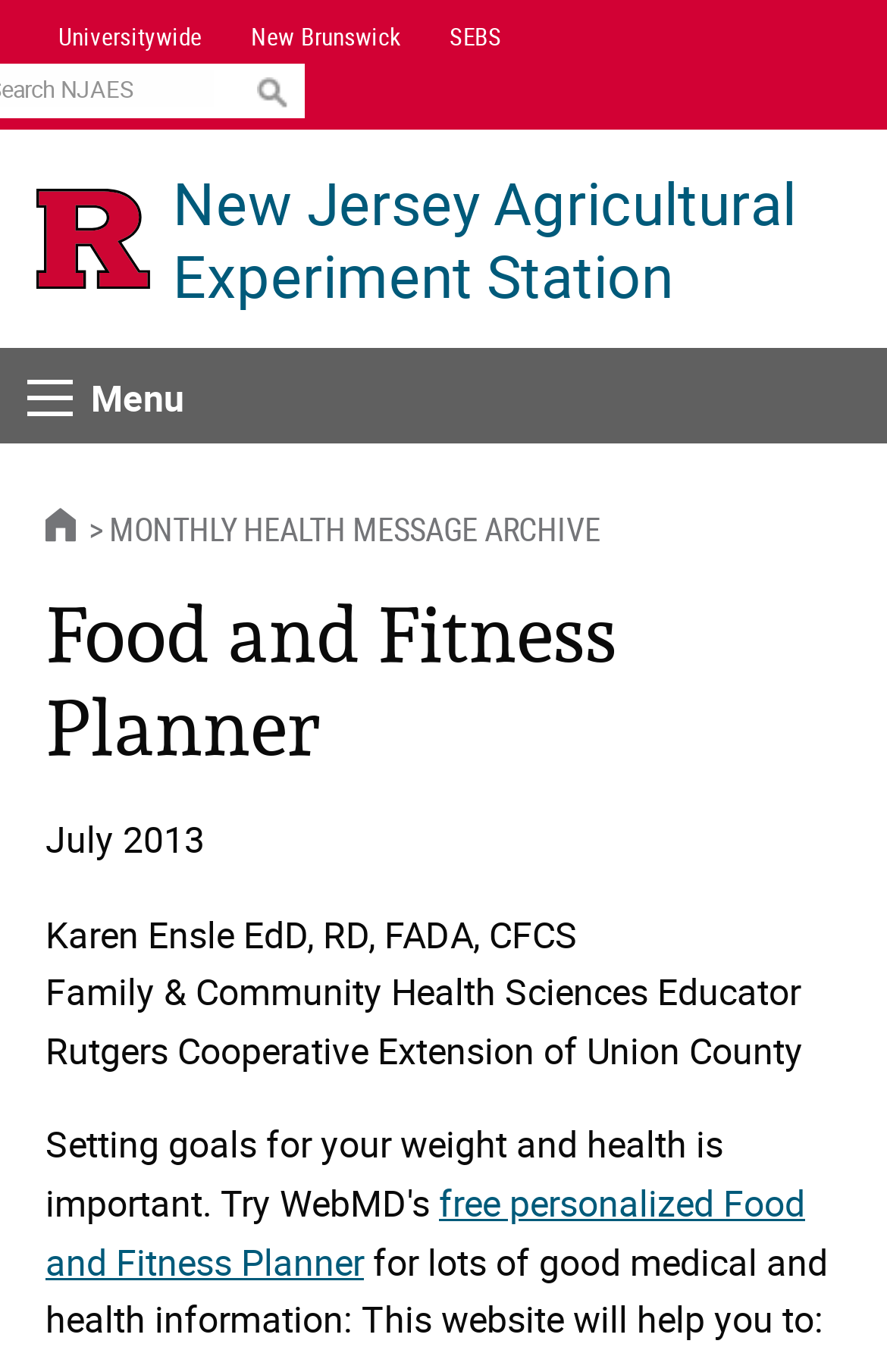Please identify and generate the text content of the webpage's main heading.

Food and Fitness Planner